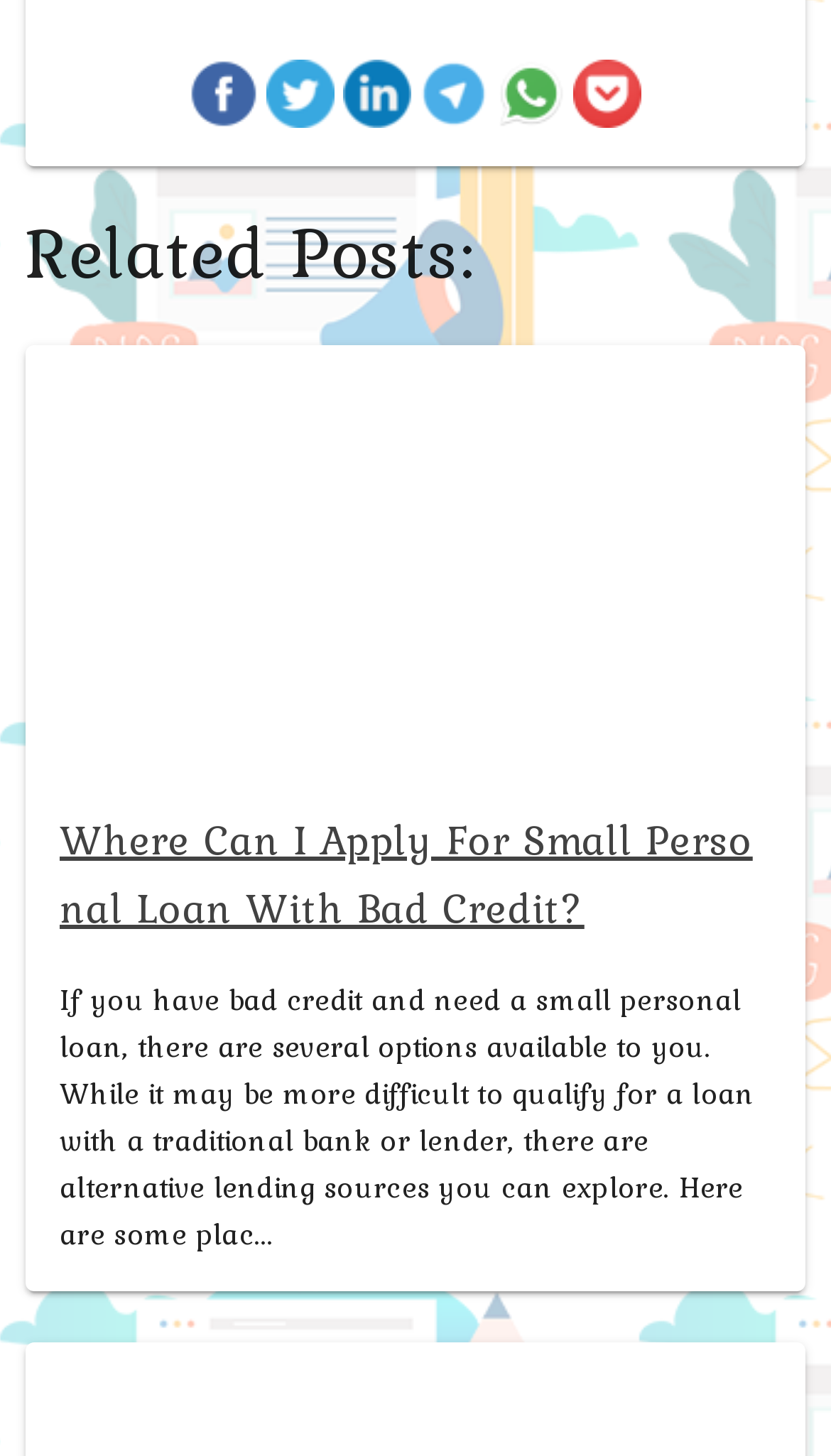What social media platforms are listed? Examine the screenshot and reply using just one word or a brief phrase.

Facebook, Twitter, LinkedIn, Telegram, Whatsapp, Pocket